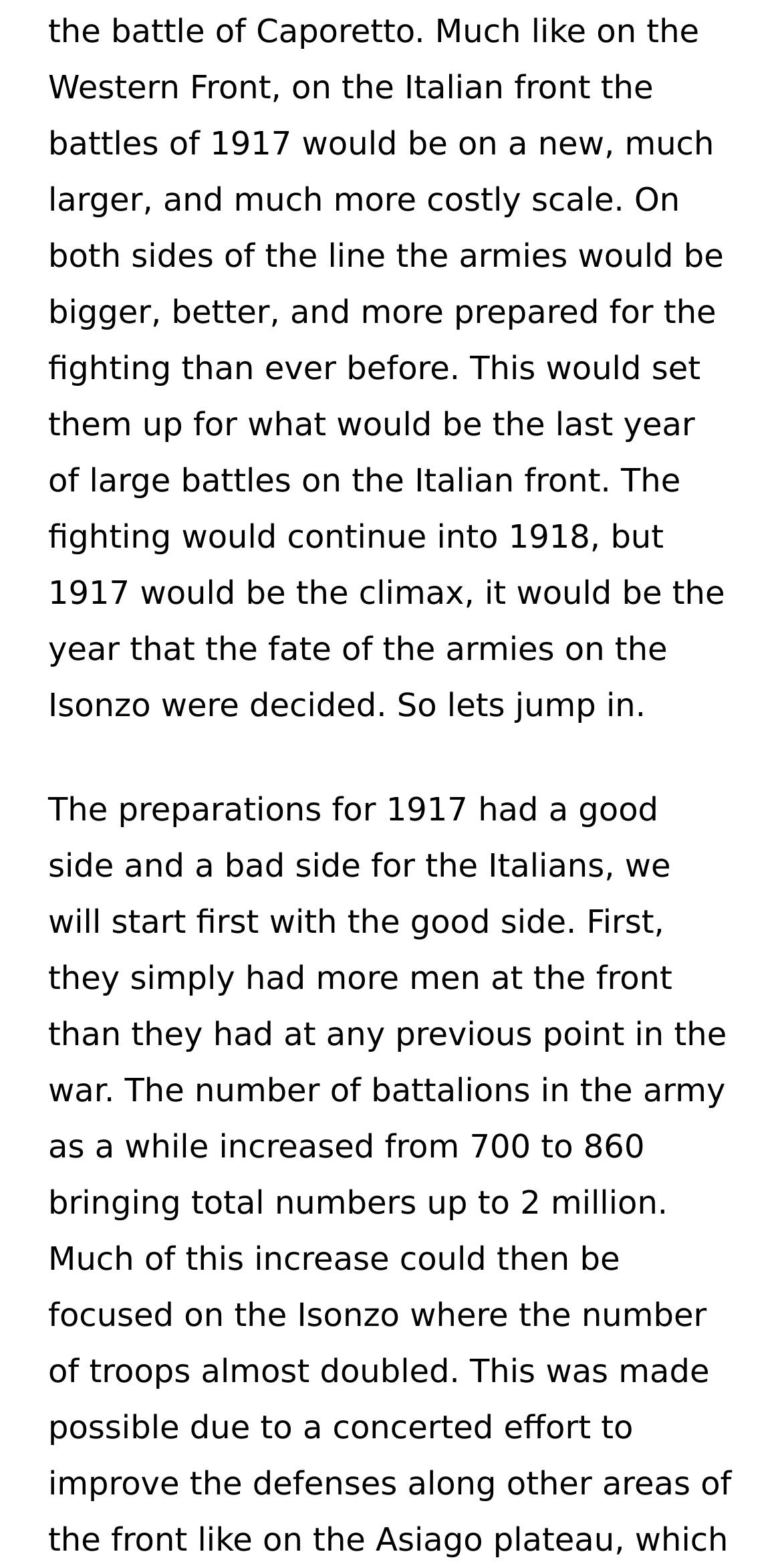Please locate the bounding box coordinates of the element that should be clicked to complete the given instruction: "view December 2021".

None